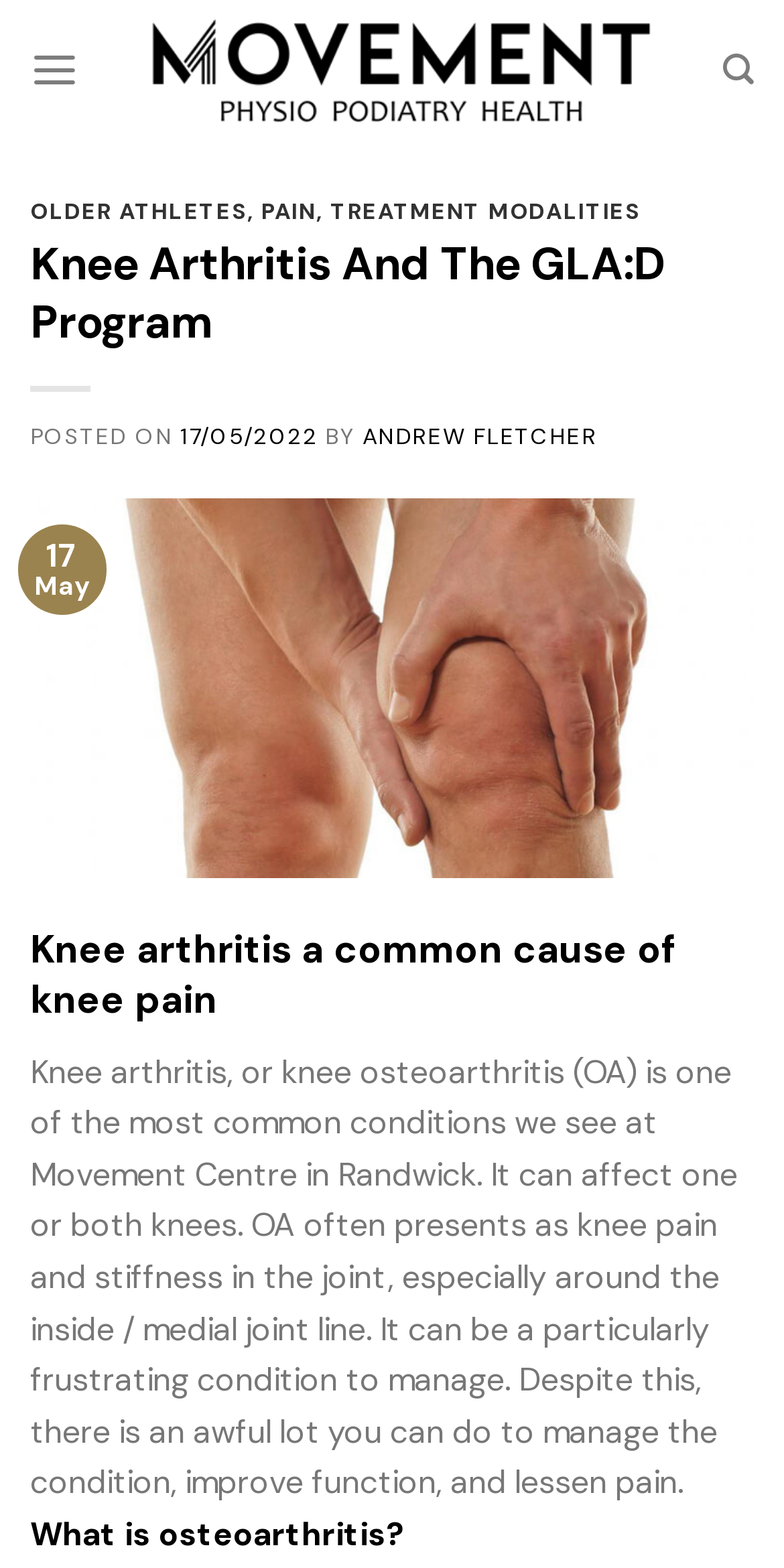What is the topic of the article?
By examining the image, provide a one-word or phrase answer.

Knee Arthritis And The GLA:D Program